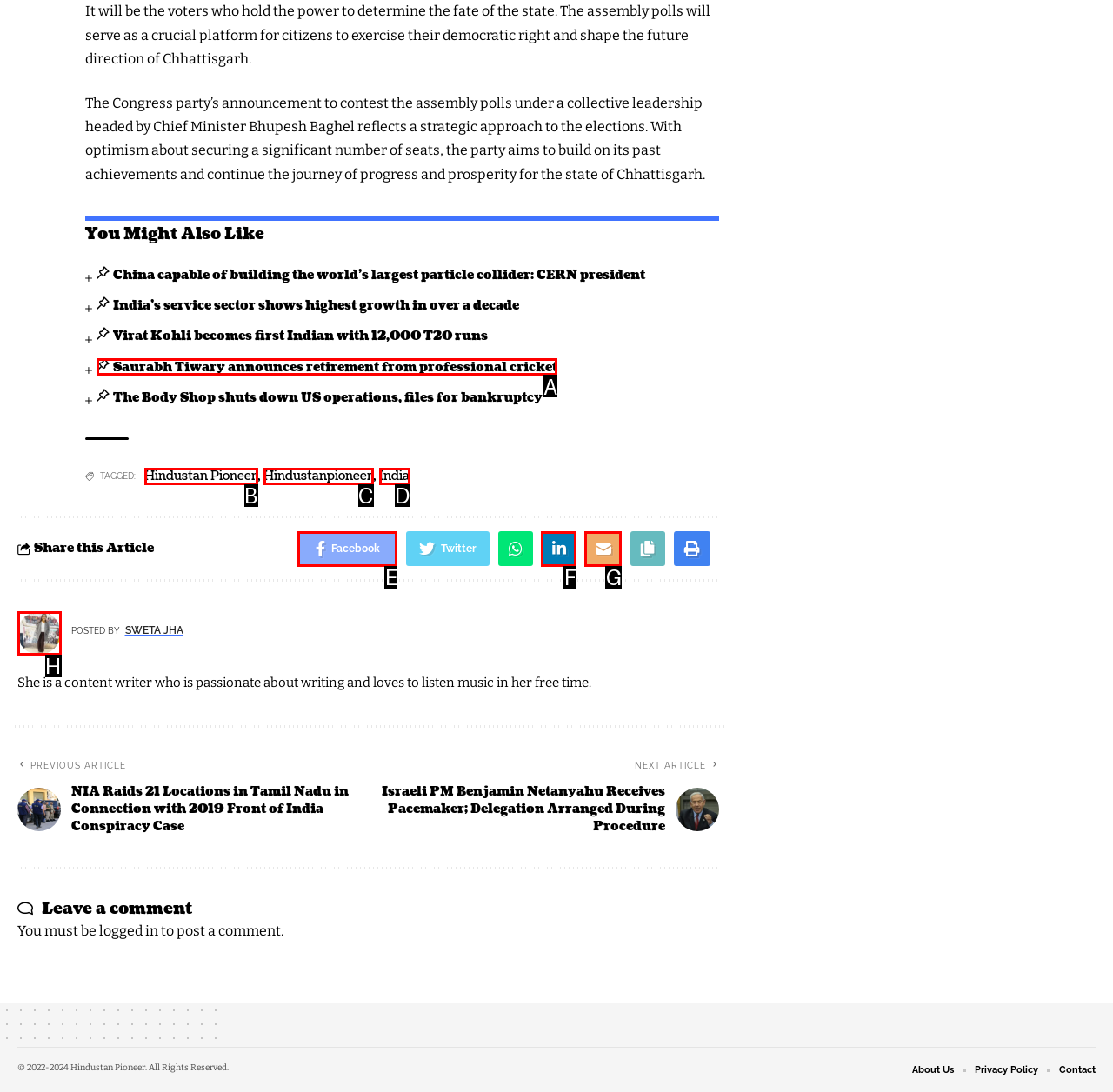Determine which option aligns with the description: India. Provide the letter of the chosen option directly.

D